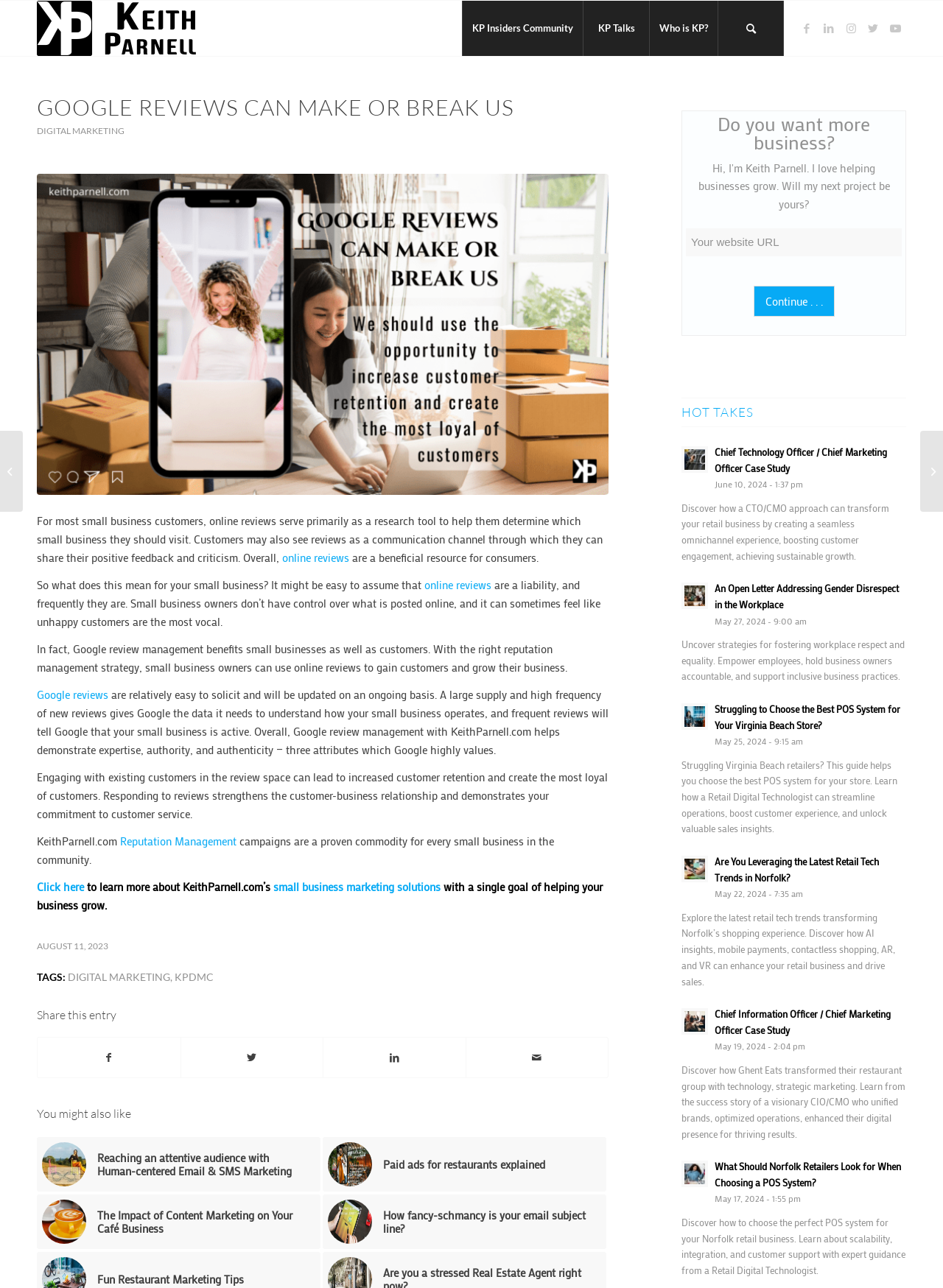Using the provided element description "Paid ads for restaurants explained", determine the bounding box coordinates of the UI element.

[0.0, 0.334, 0.024, 0.397]